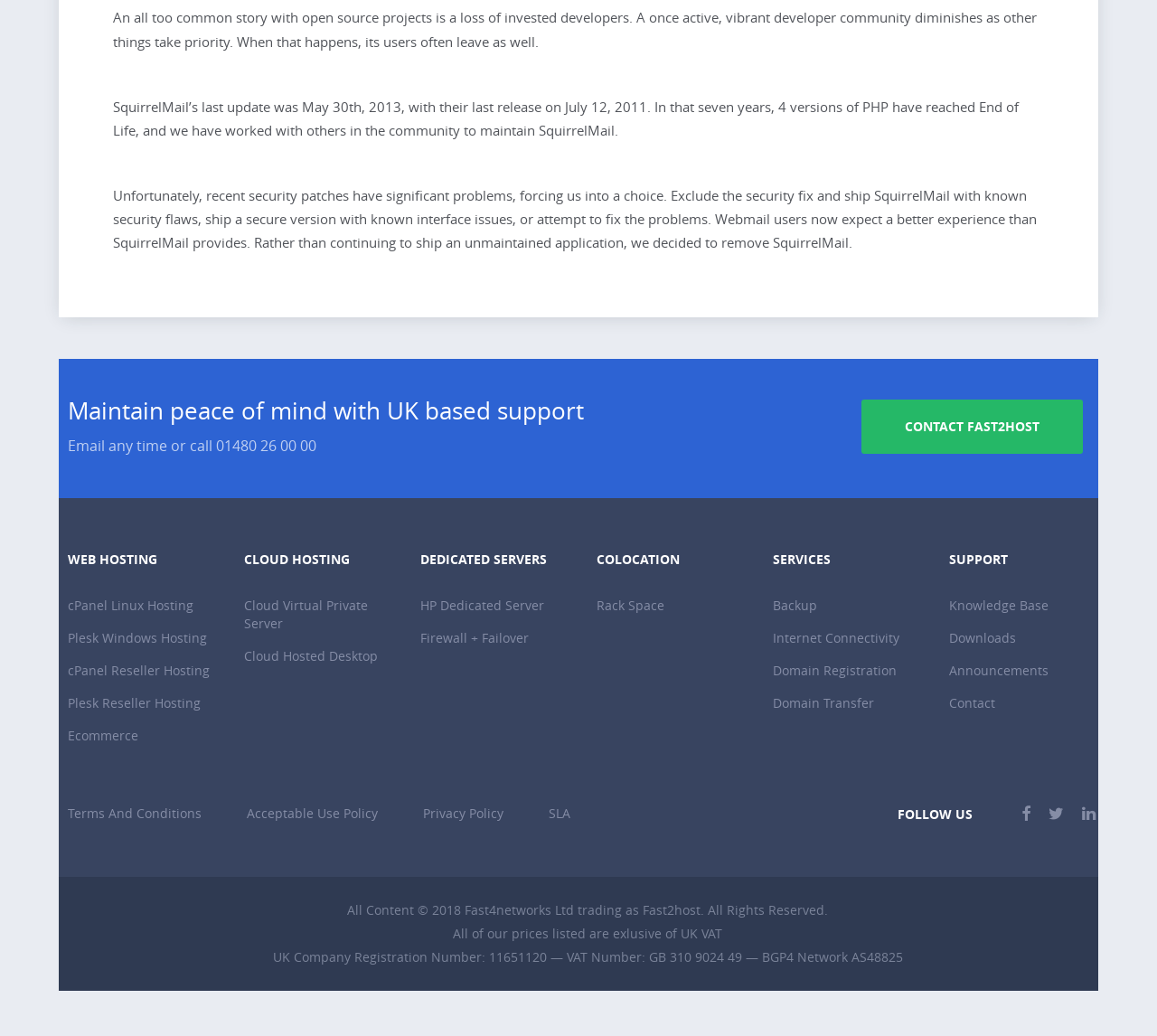Identify the bounding box of the UI component described as: "cPanel Linux Hosting".

[0.059, 0.569, 0.195, 0.6]